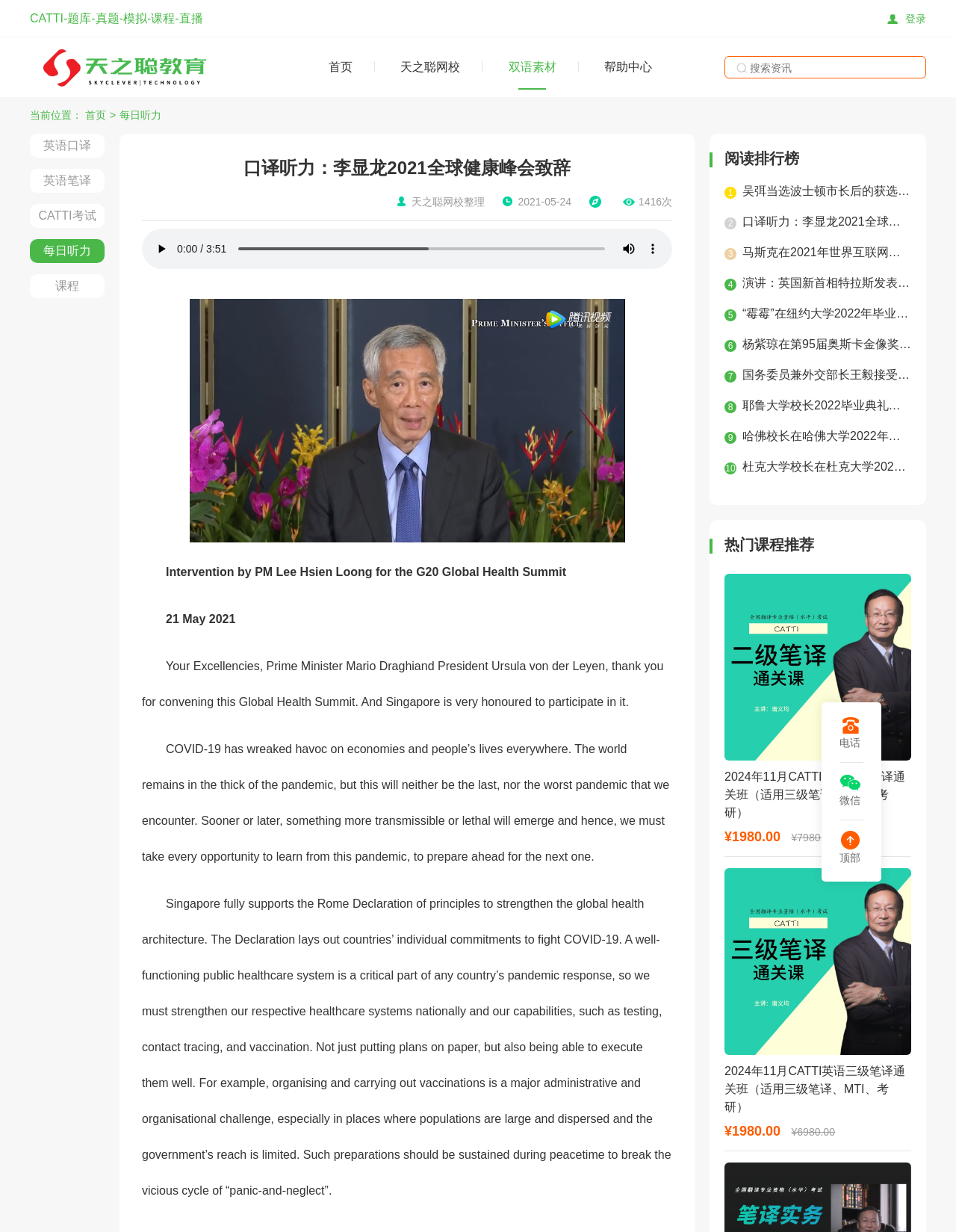Locate the bounding box coordinates of the area where you should click to accomplish the instruction: "search for information".

[0.785, 0.046, 0.921, 0.064]